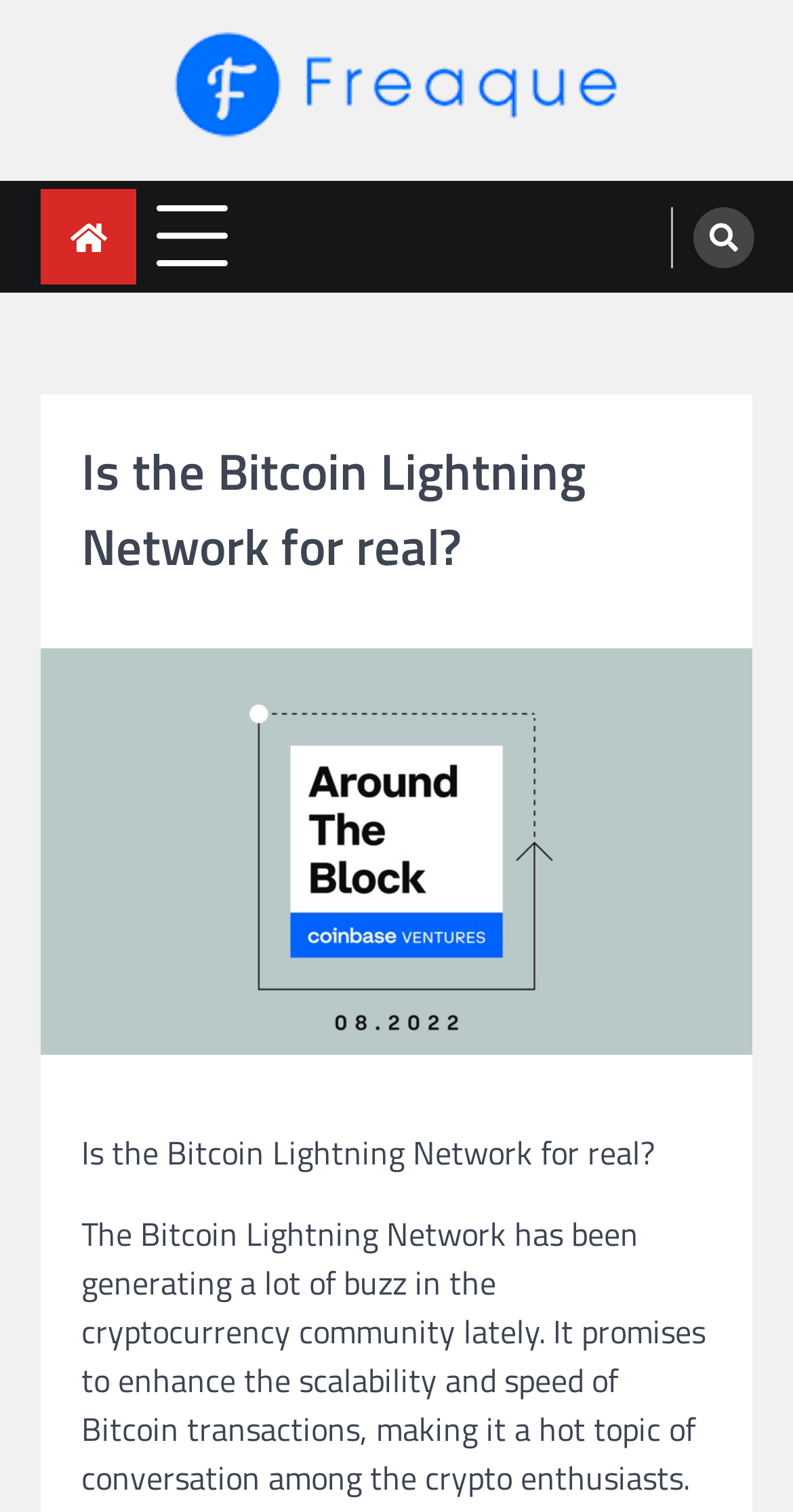What is the main topic of the webpage?
Please interpret the details in the image and answer the question thoroughly.

The main topic of the webpage is the Bitcoin Lightning Network, which is indicated by the heading 'Is the Bitcoin Lightning Network for real?' located at the top center of the webpage.